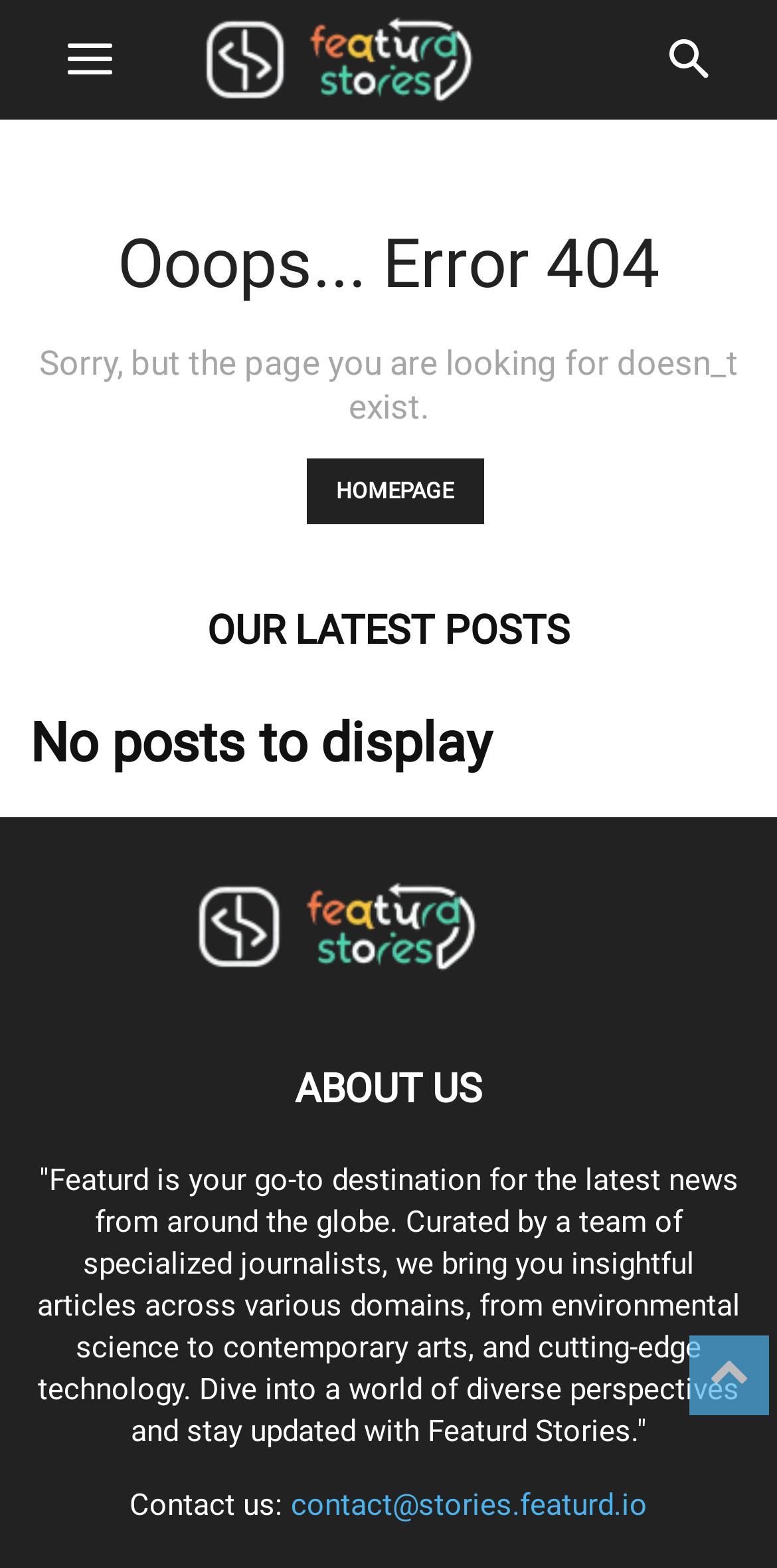Please provide a brief answer to the question using only one word or phrase: 
How many posts are displayed on this page?

No posts